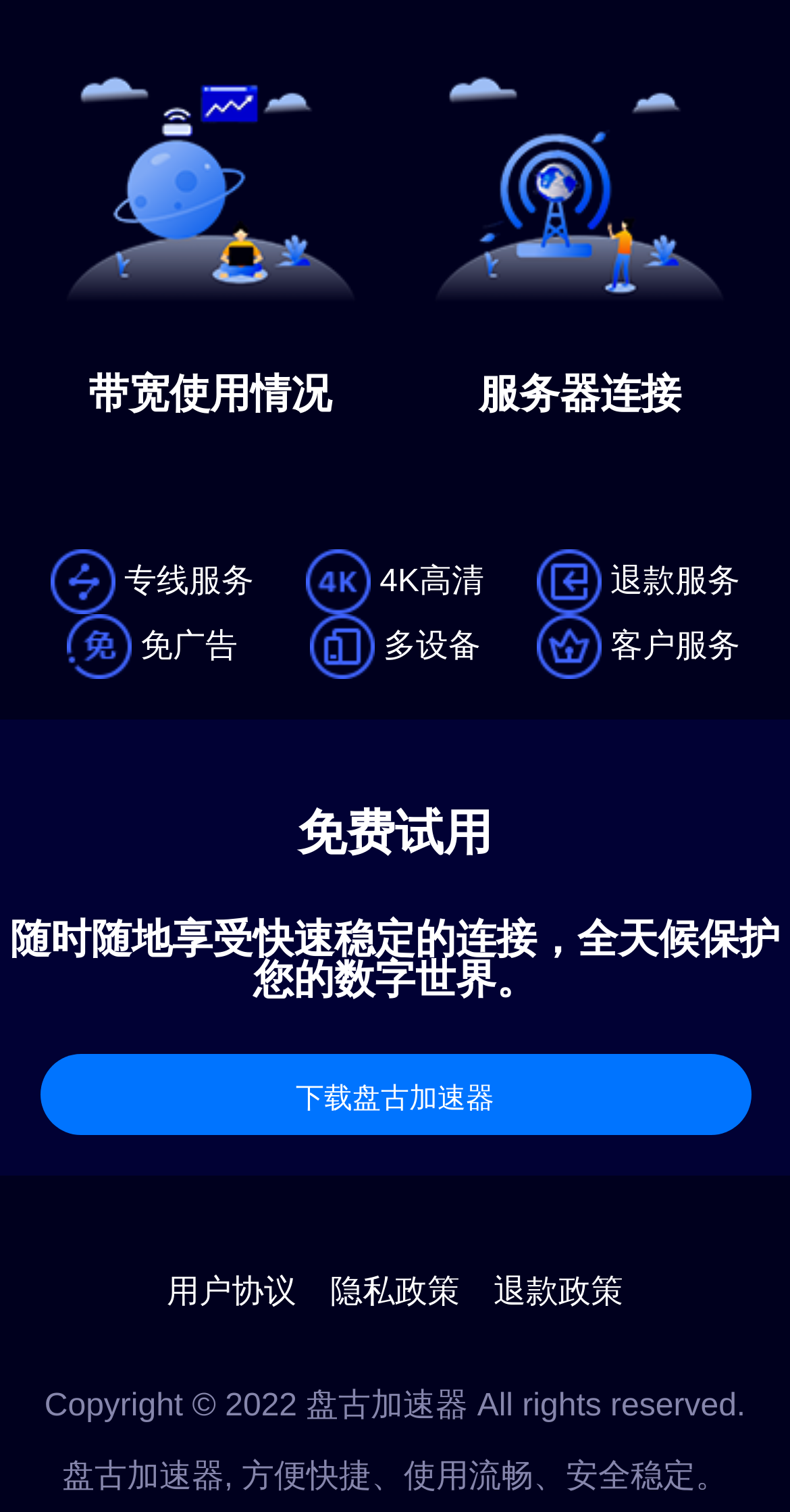Provide the bounding box coordinates of the UI element this sentence describes: "下载盘古加速器".

[0.374, 0.715, 0.626, 0.736]